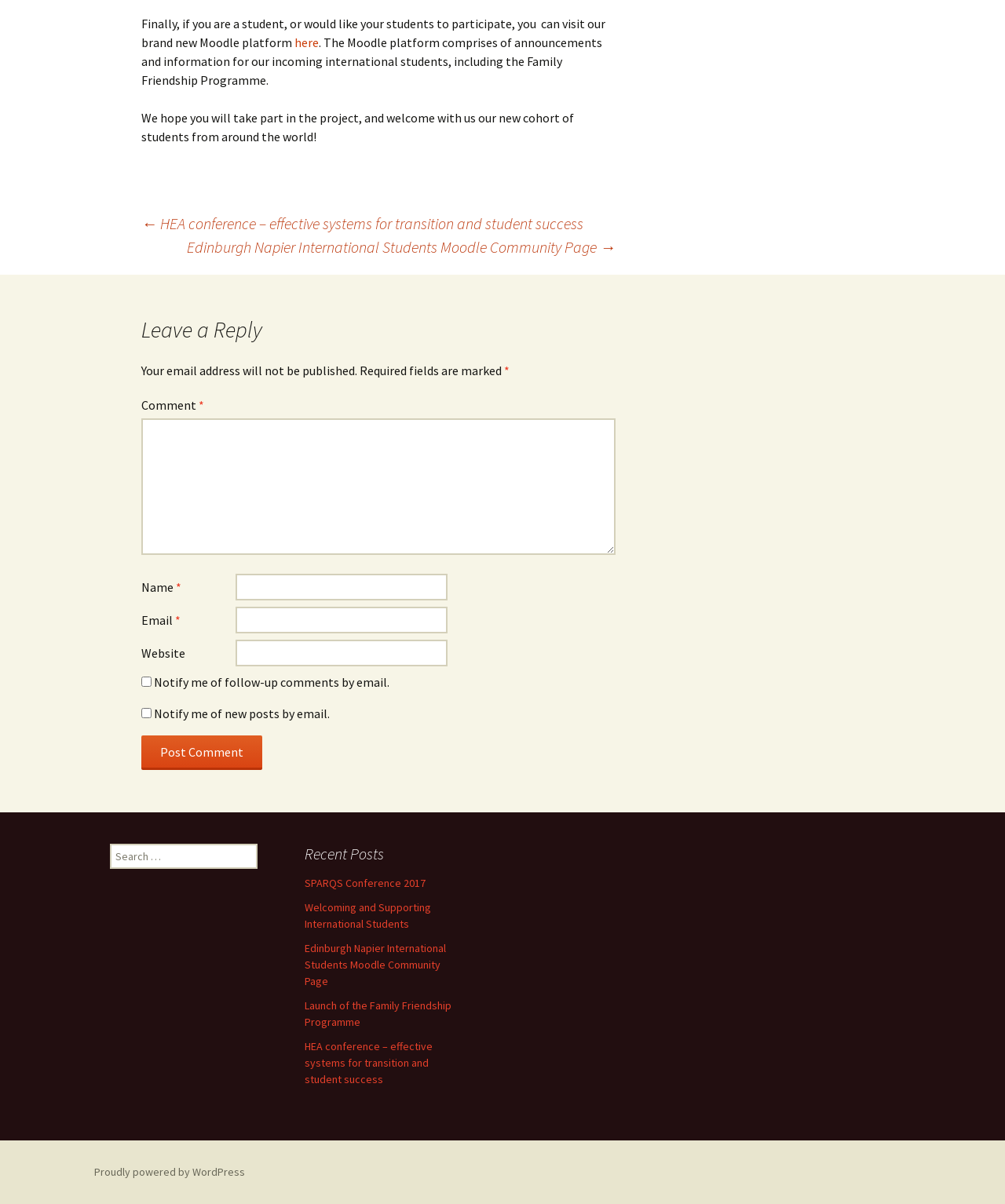From the webpage screenshot, predict the bounding box coordinates (top-left x, top-left y, bottom-right x, bottom-right y) for the UI element described here: SPARQS Conference 2017

[0.303, 0.727, 0.423, 0.739]